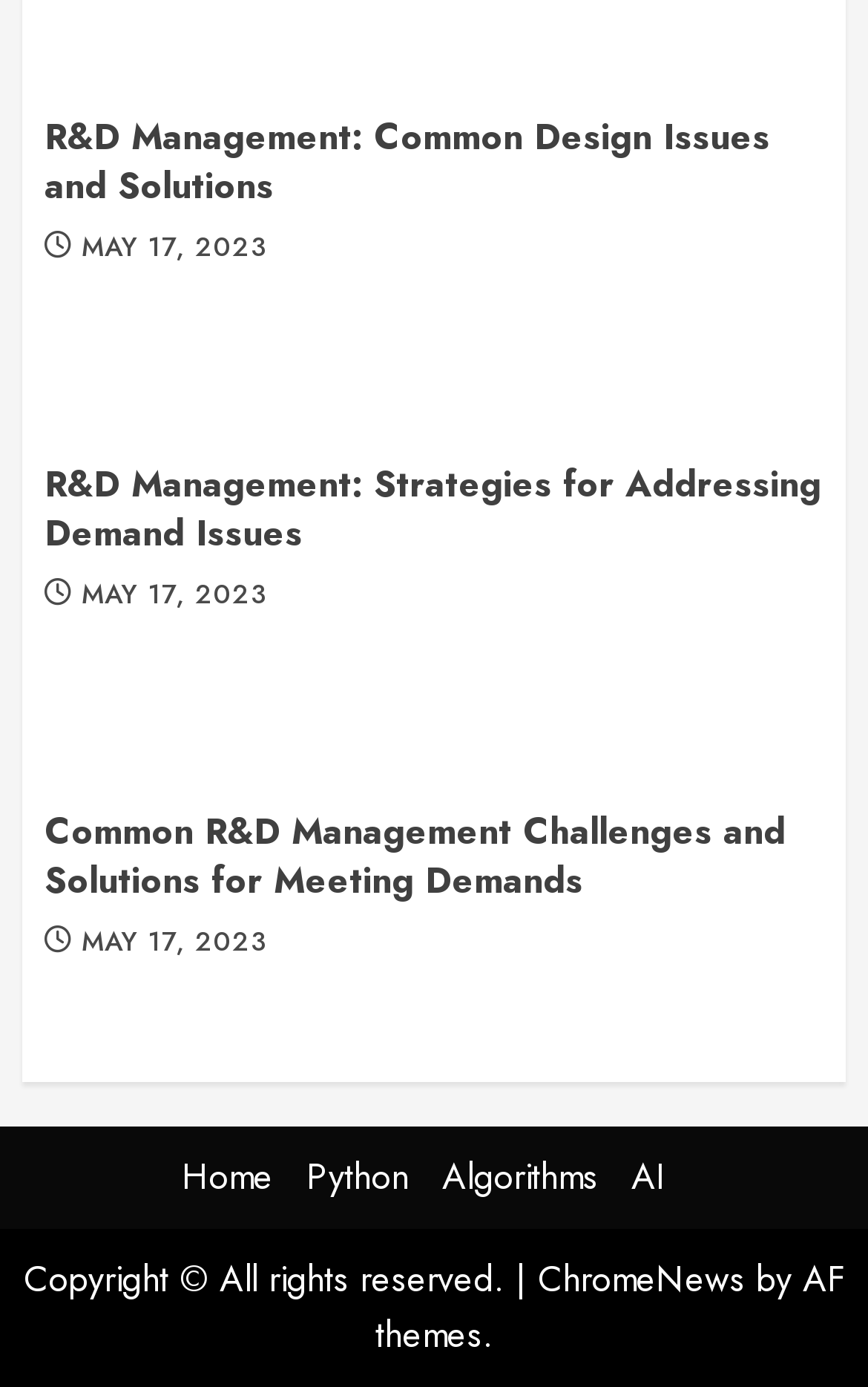Respond with a single word or phrase to the following question: What are the main categories listed at the bottom of the webpage?

Home, Python, Algorithms, AI